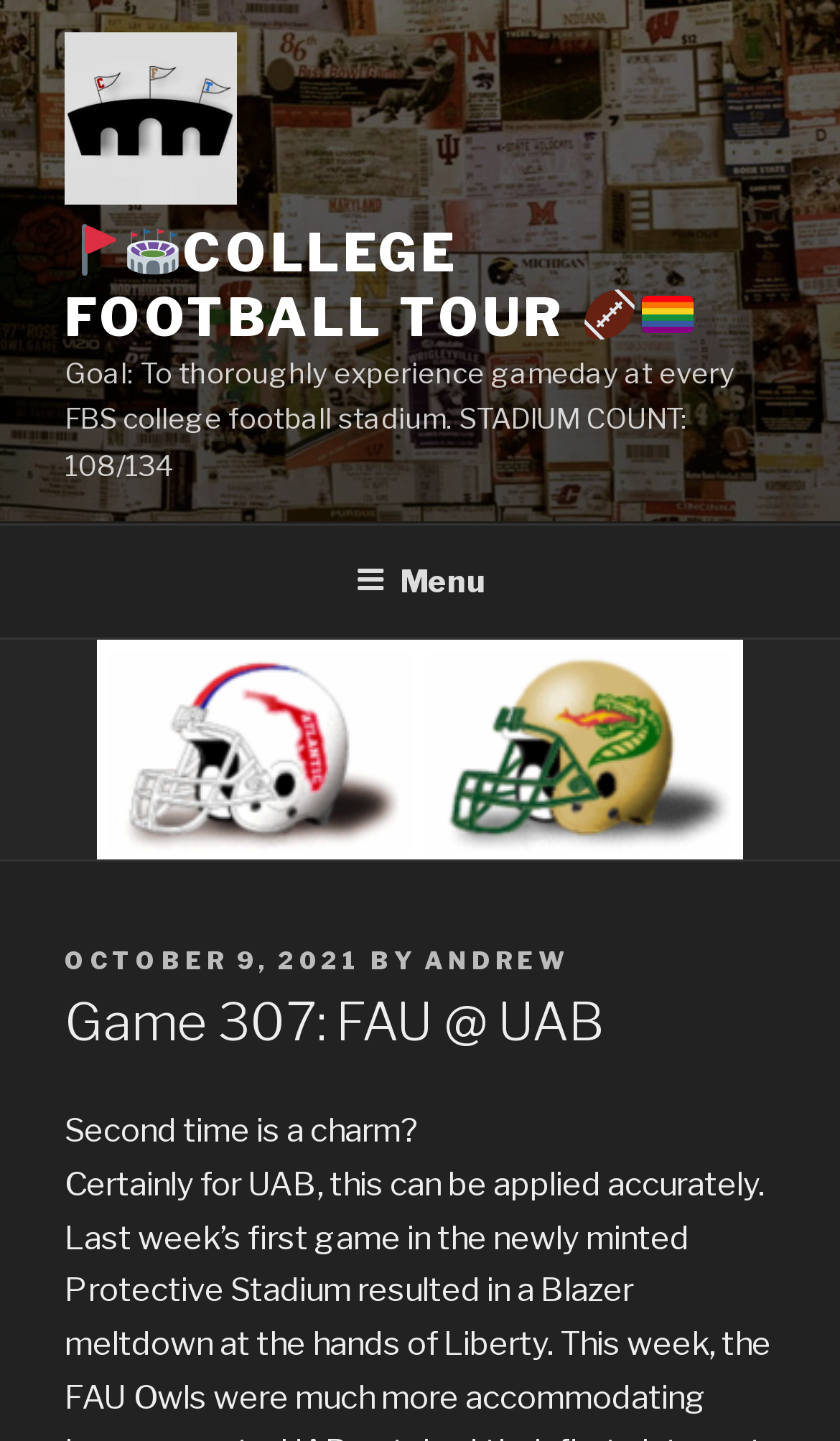Determine the bounding box of the UI component based on this description: "Menu". The bounding box coordinates should be four float values between 0 and 1, i.e., [left, top, right, bottom].

[0.386, 0.366, 0.614, 0.439]